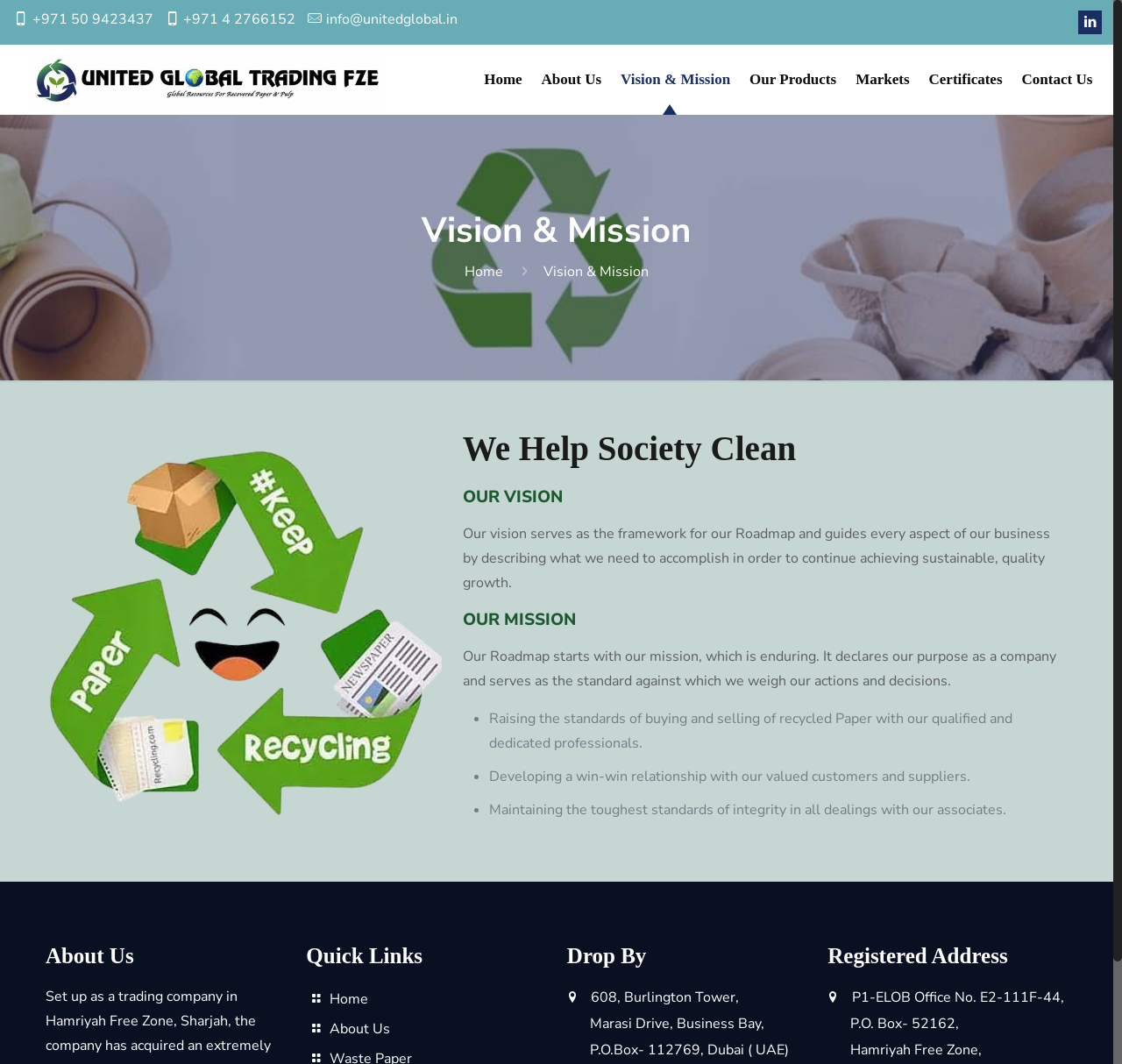Bounding box coordinates are specified in the format (top-left x, top-left y, bottom-right x, bottom-right y). All values are floating point numbers bounded between 0 and 1. Please provide the bounding box coordinate of the region this sentence describes: +971 4 2766152

[0.164, 0.009, 0.264, 0.027]